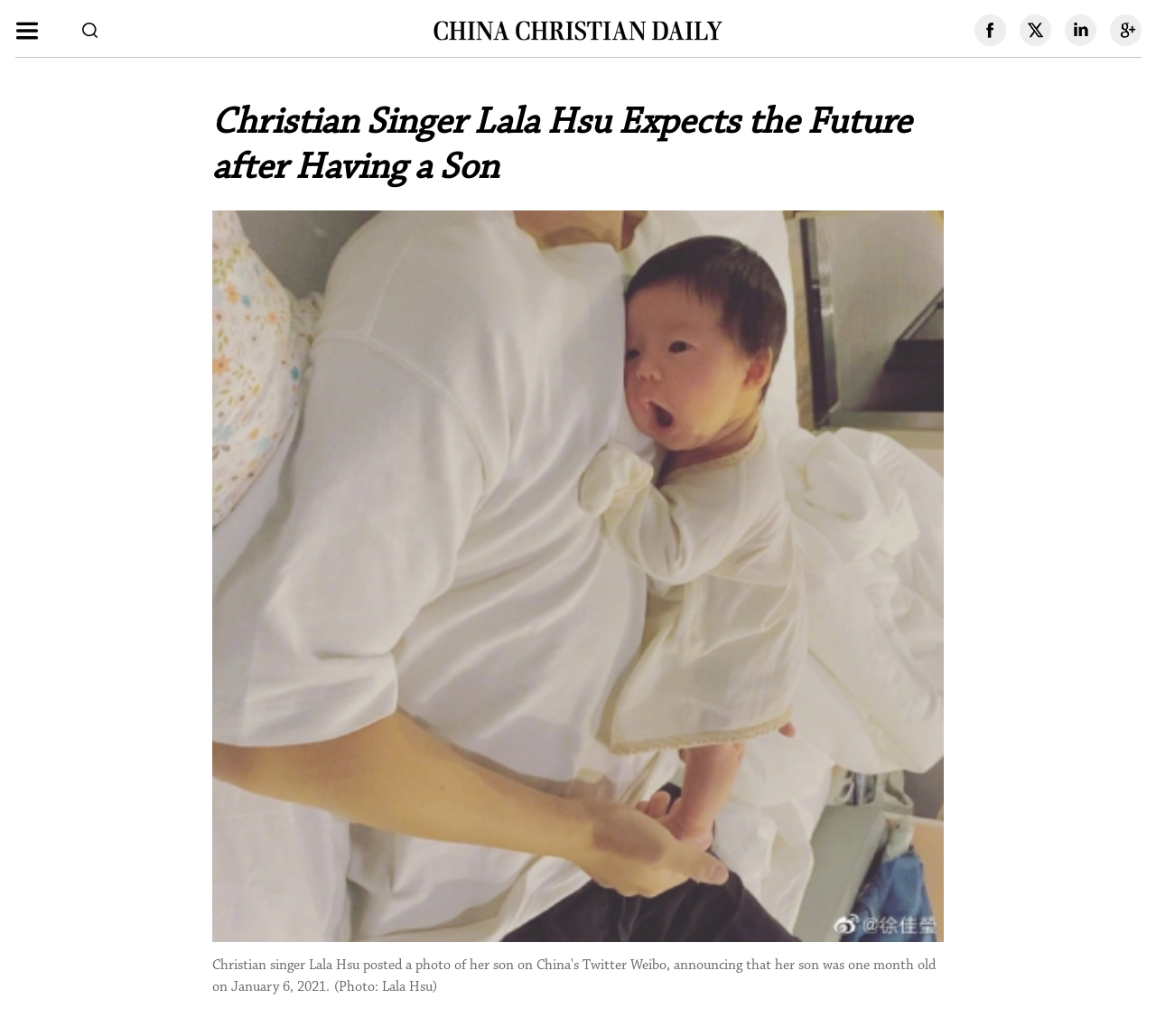Please extract and provide the main headline of the webpage.

Christian Singer Lala Hsu Expects the Future after Having a Son